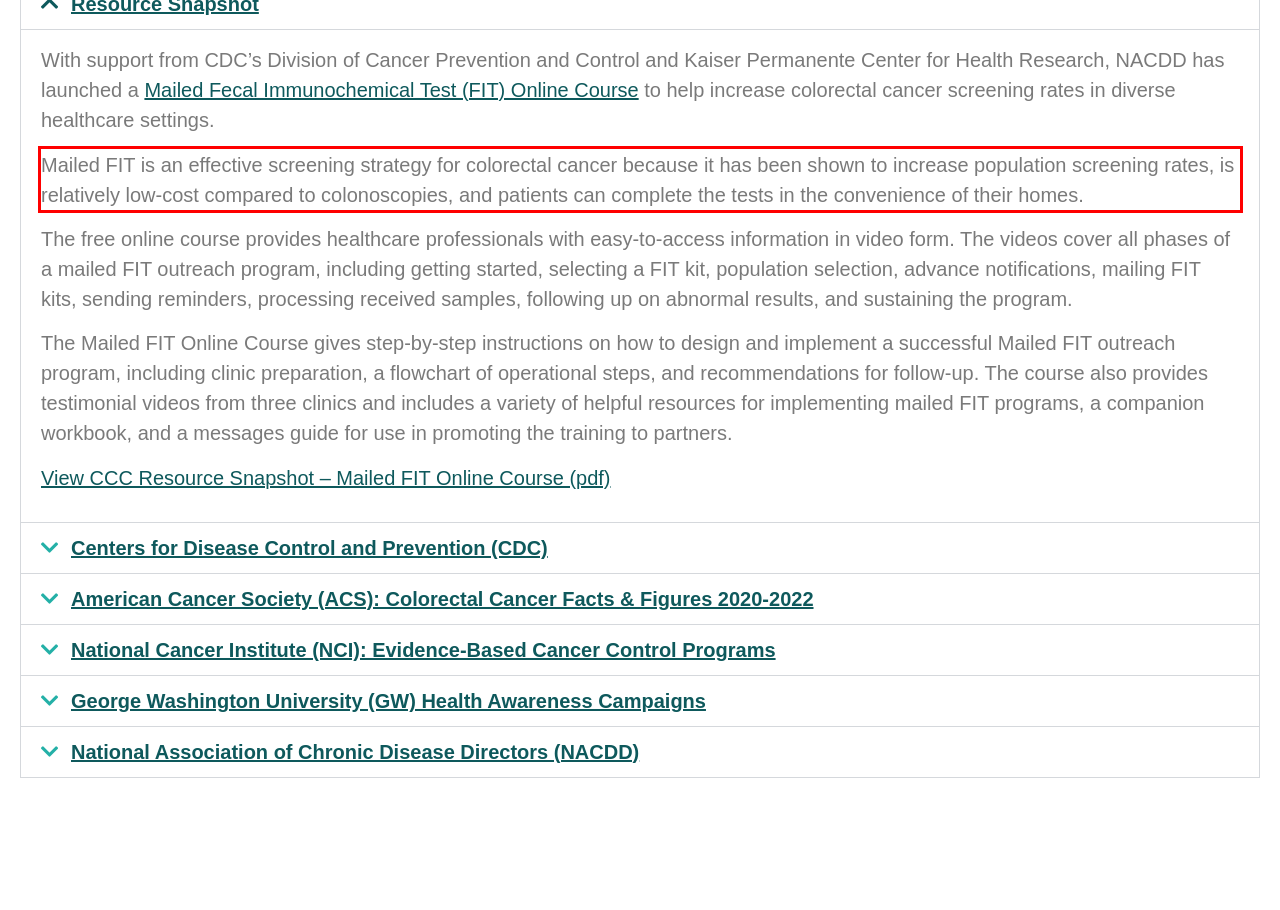Identify the red bounding box in the webpage screenshot and perform OCR to generate the text content enclosed.

Mailed FIT is an effective screening strategy for colorectal cancer because it has been shown to increase population screening rates, is relatively low-cost compared to colonoscopies, and patients can complete the tests in the convenience of their homes.